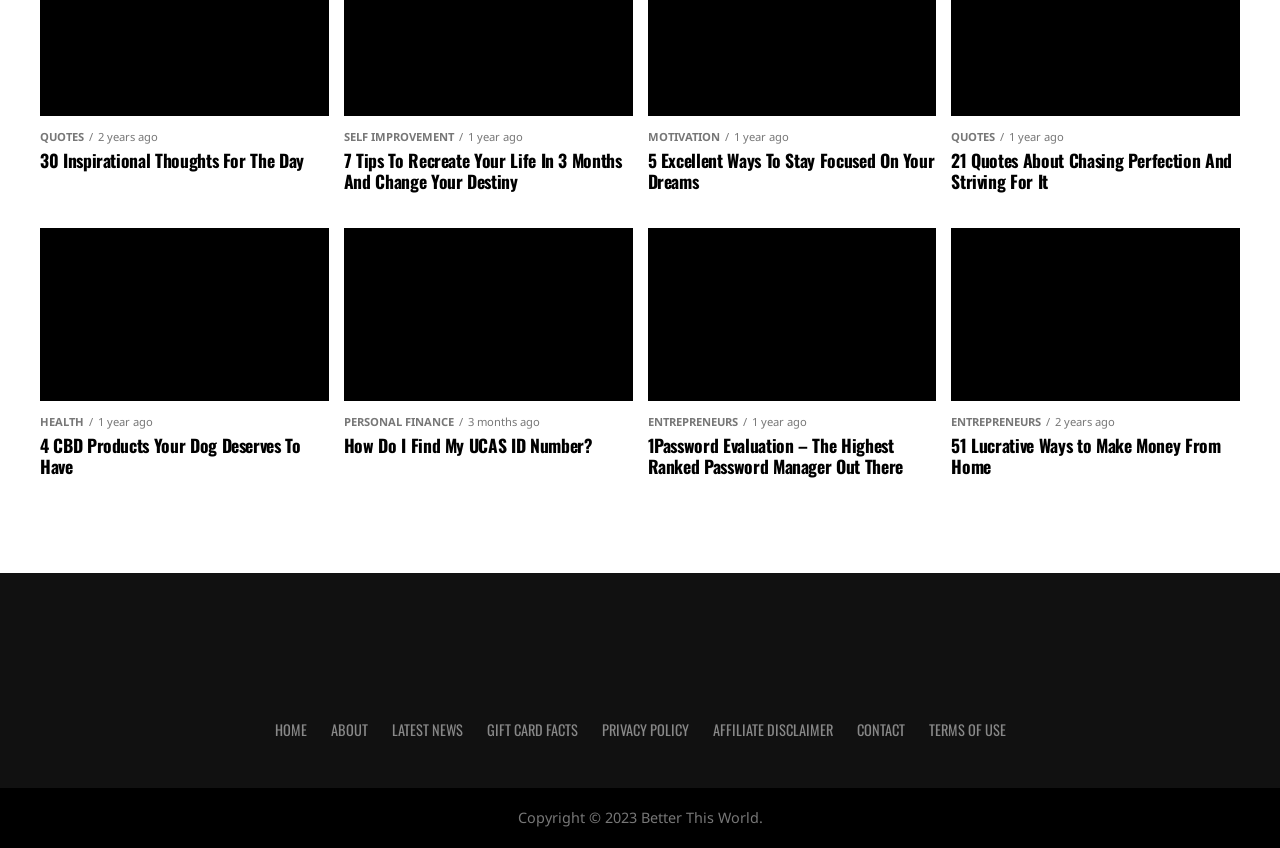Pinpoint the bounding box coordinates of the clickable area needed to execute the instruction: "view 'LATEST NEWS'". The coordinates should be specified as four float numbers between 0 and 1, i.e., [left, top, right, bottom].

[0.306, 0.848, 0.361, 0.873]